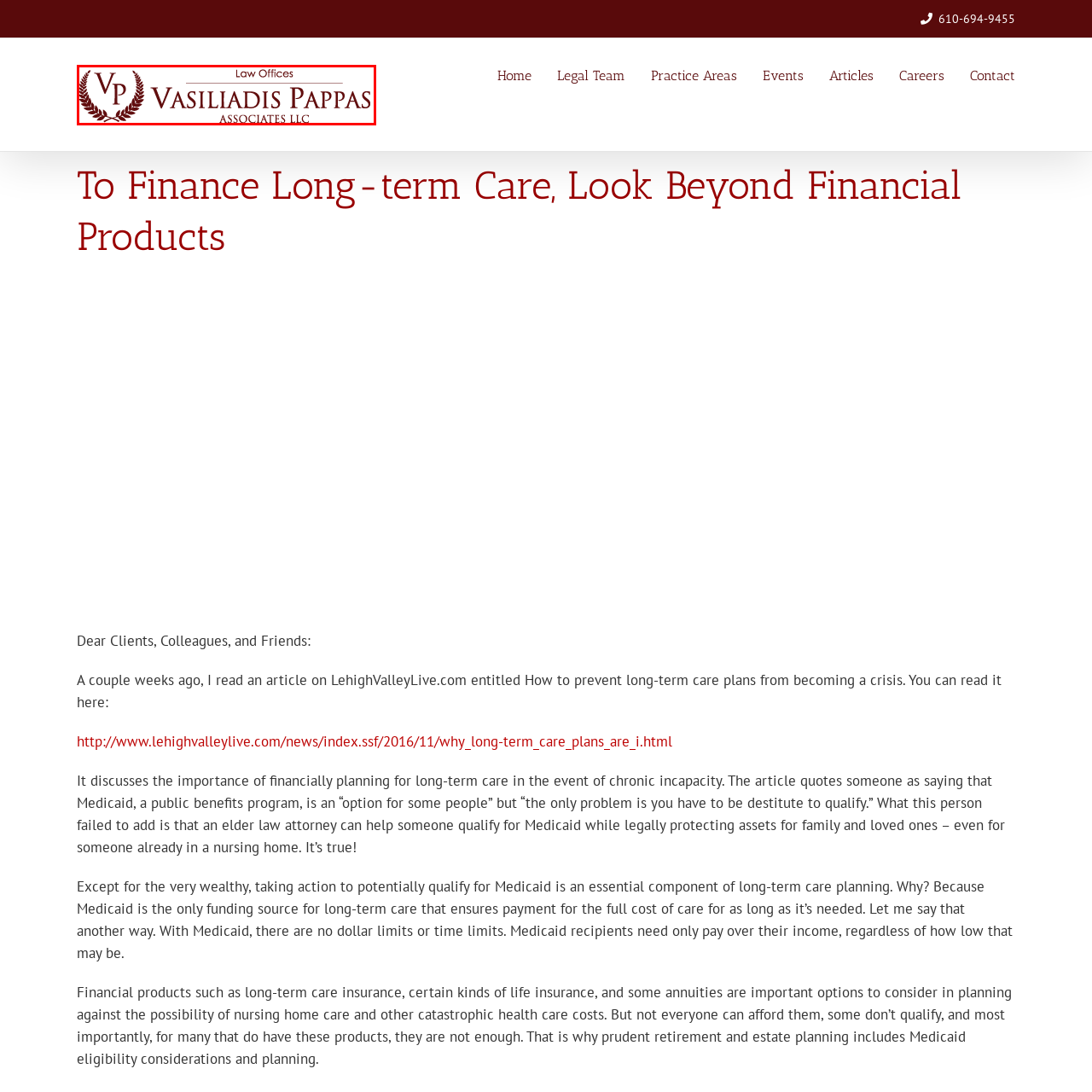Check the image marked by the red frame and reply to the question using one word or phrase:
What areas of law does the firm specialize in?

Elder law and long-term care planning